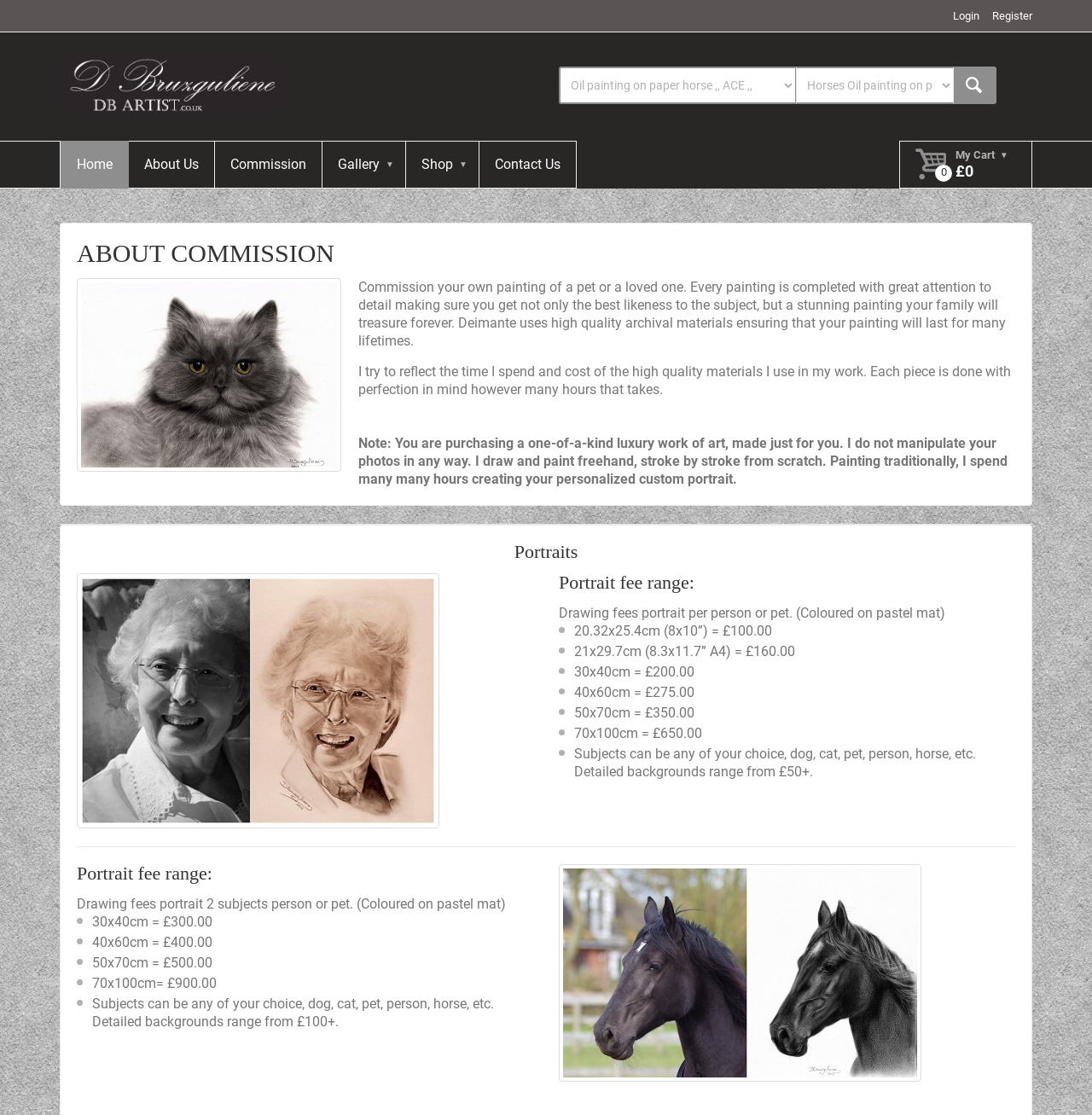Identify the bounding box coordinates of the region I need to click to complete this instruction: "View the About Us page".

[0.118, 0.126, 0.197, 0.169]